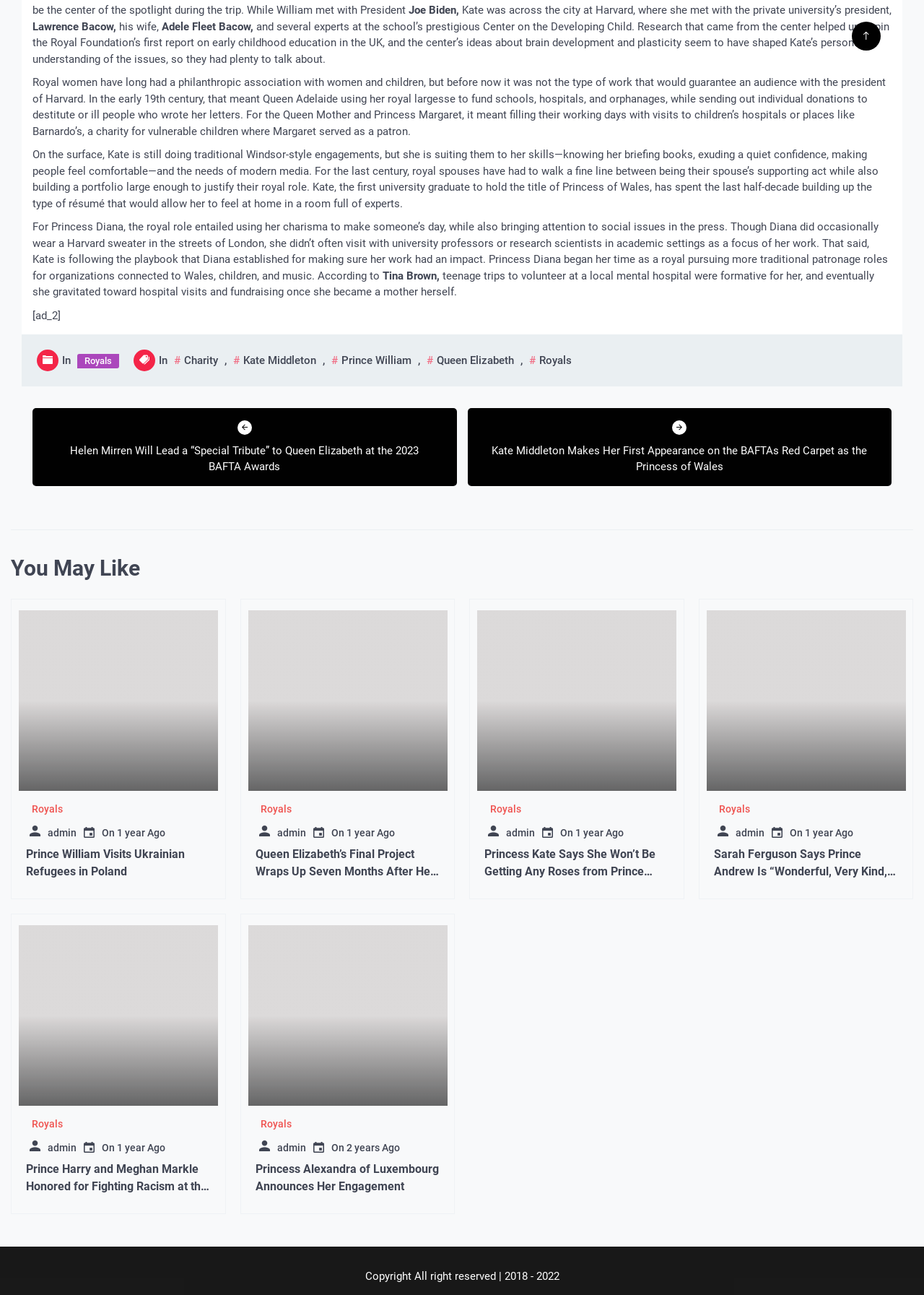Using details from the image, please answer the following question comprehensively:
What is the name of the center at Harvard?

The answer can be found in the text 'the school’s prestigious Center on the Developing Child.' which mentions the name of the center at Harvard.